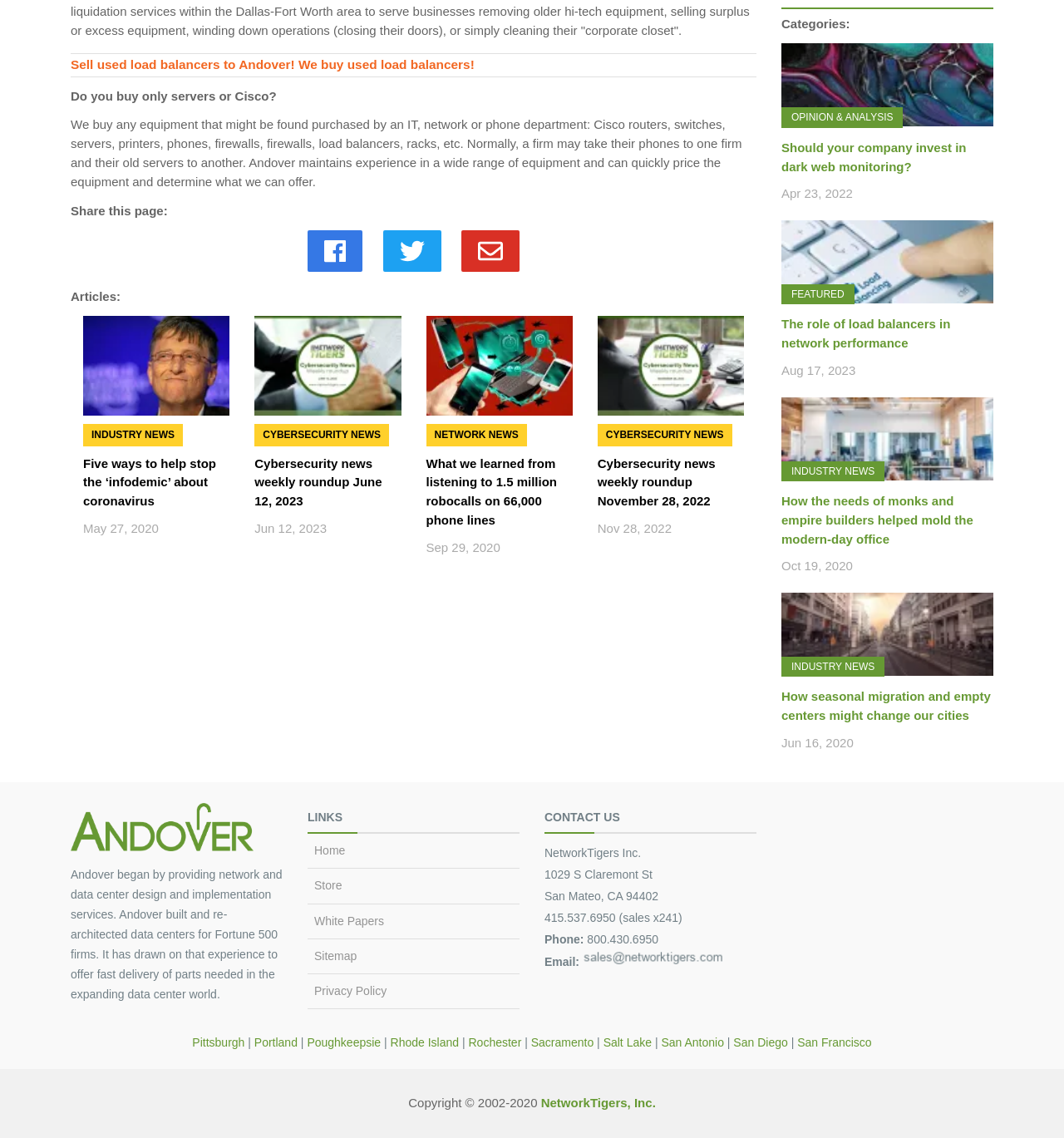Please identify the bounding box coordinates of the clickable area that will allow you to execute the instruction: "Contact us through 'sales email'".

[0.548, 0.839, 0.68, 0.851]